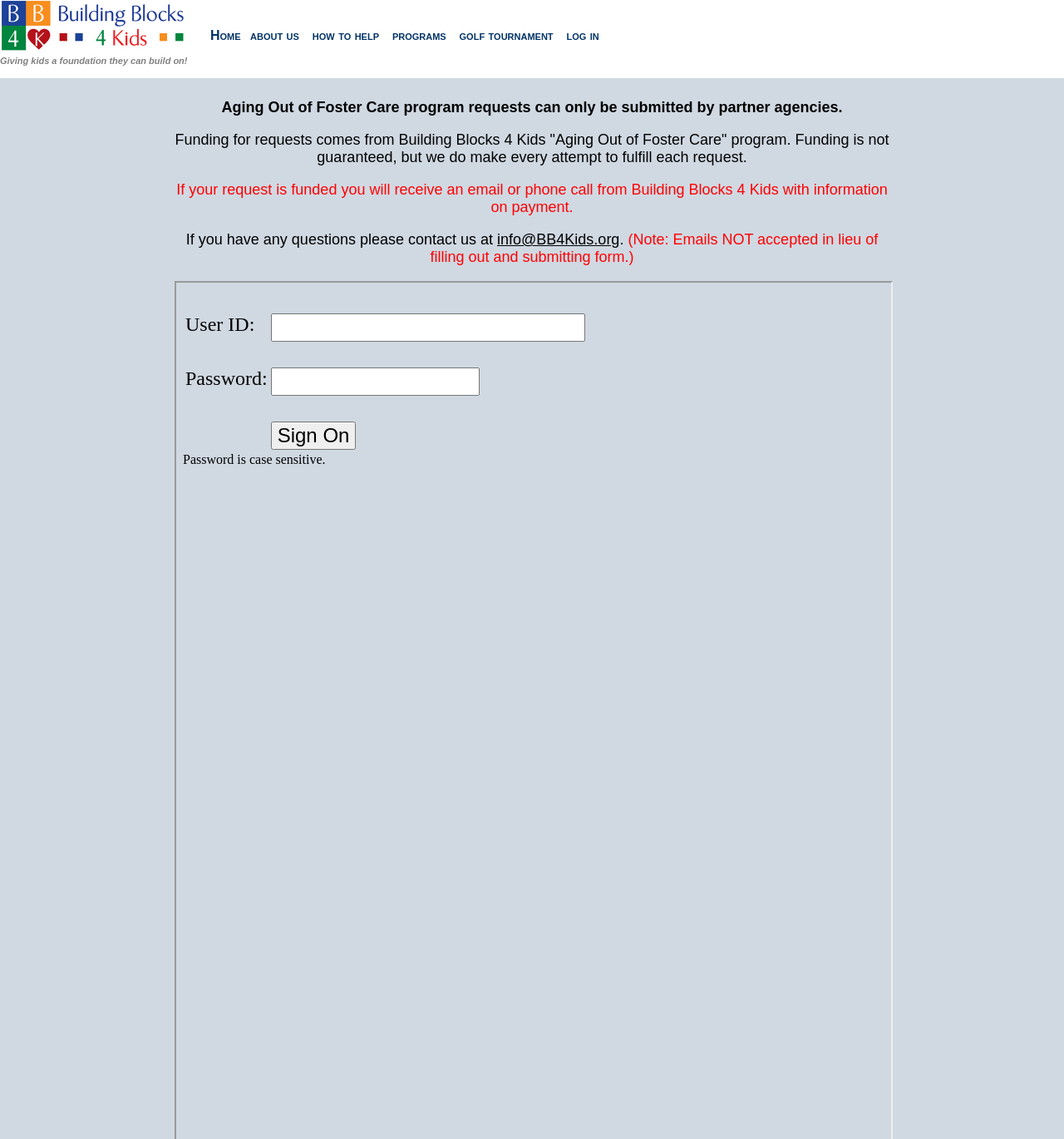How can I contact Building Blocks 4 Kids?
Offer a detailed and exhaustive answer to the question.

The webpage provides a contact email address, which is info@BB4Kids.org, as indicated by the link element with the text 'info@BB4Kids.org'.